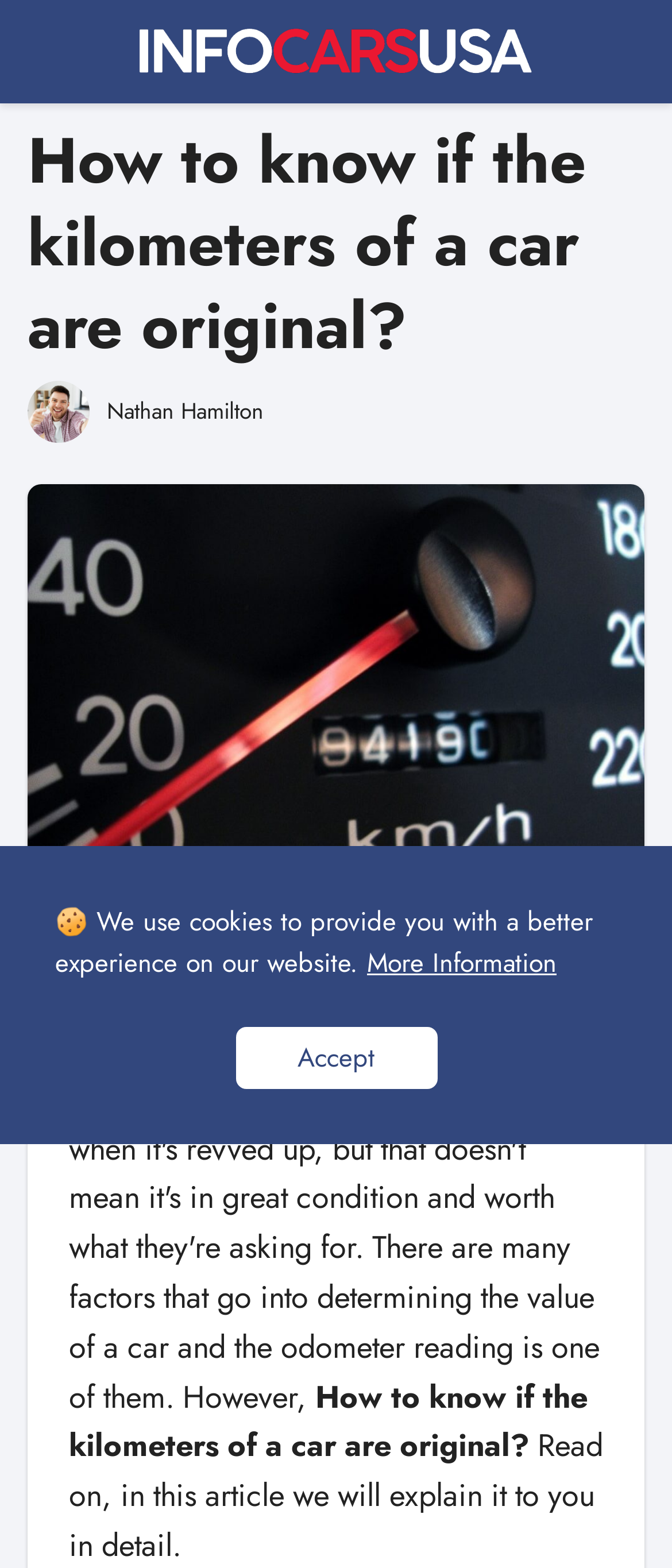Give a succinct answer to this question in a single word or phrase: 
What is the website's name?

InfoCarsUSA.com